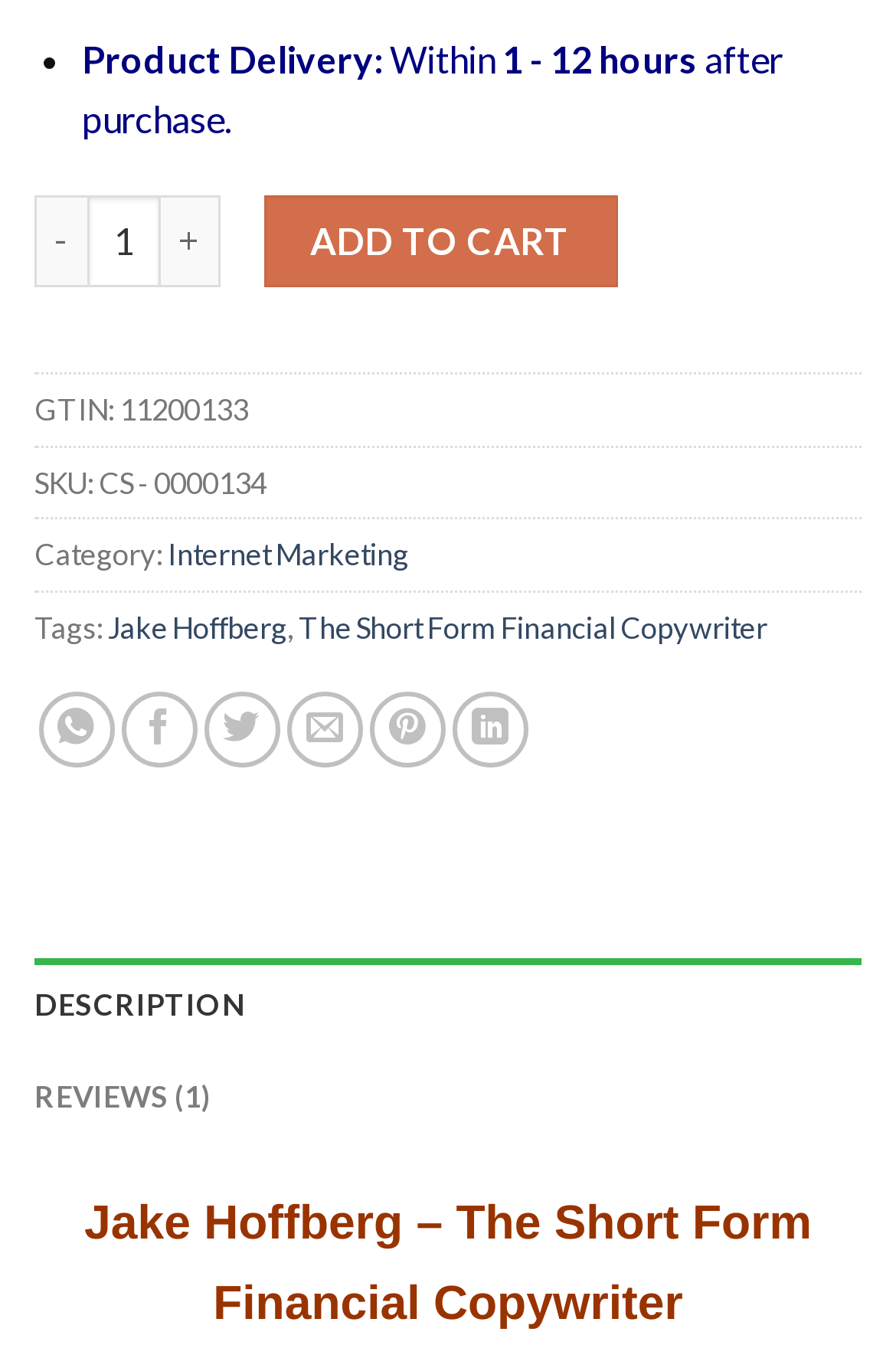Please study the image and answer the question comprehensively:
What is the GTIN of the product?

The GTIN of the product can be found in the section below the product description. The text 'GTIN: 11200133' indicates that the GTIN of the product is 11200133.